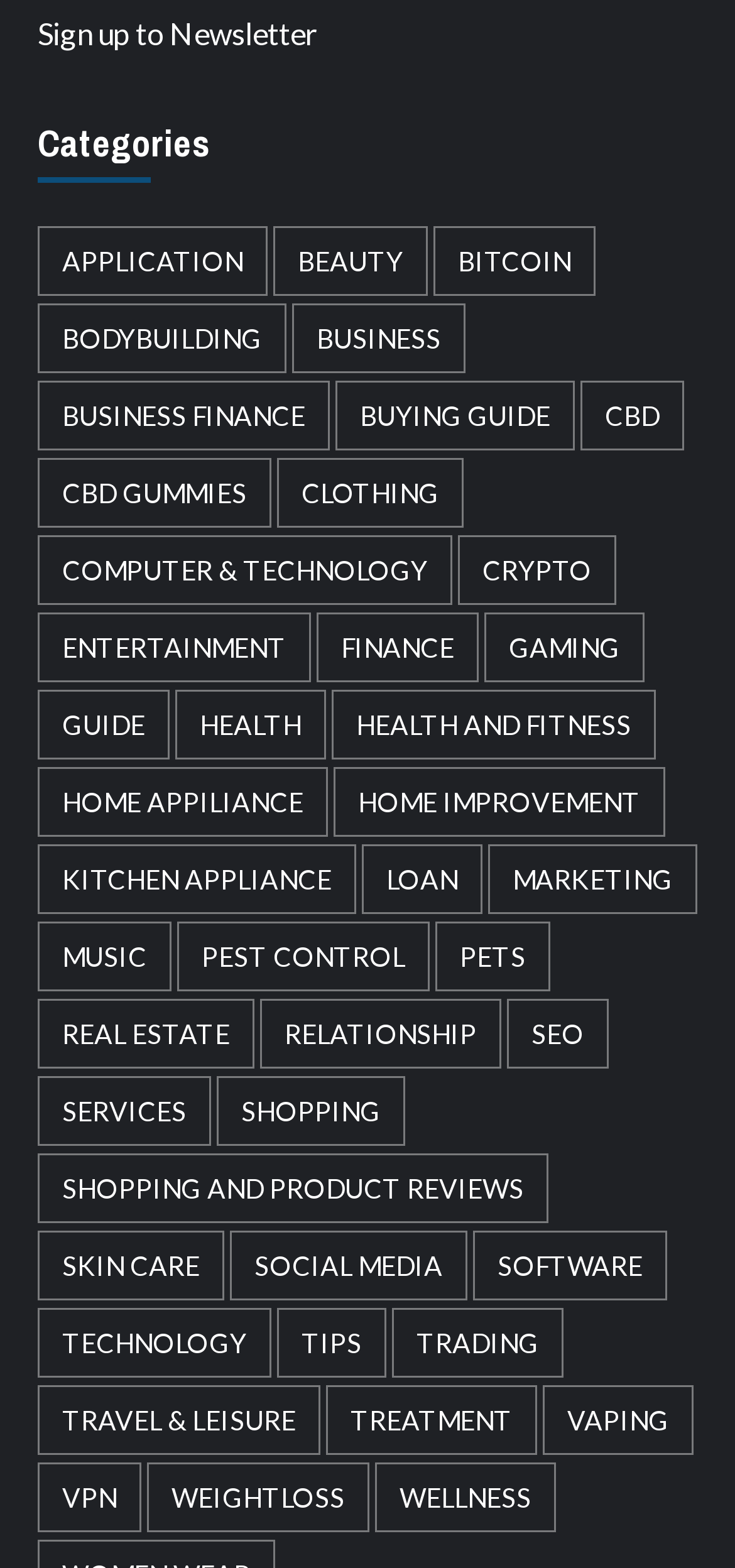What is the category with the most items?
Based on the screenshot, respond with a single word or phrase.

Guide